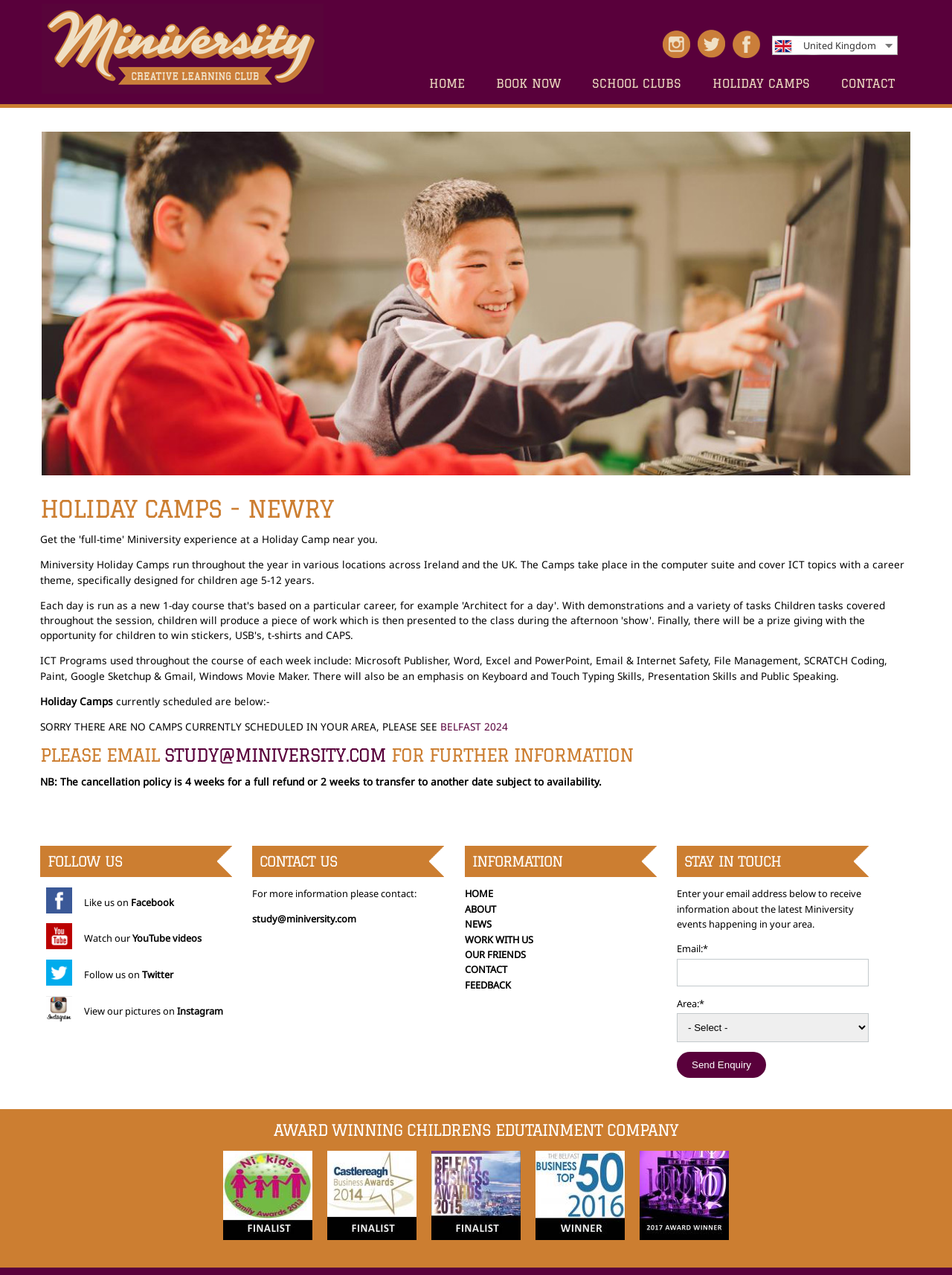Please provide the bounding box coordinates for the element that needs to be clicked to perform the following instruction: "Click on the 'BOOK NOW' link". The coordinates should be given as four float numbers between 0 and 1, i.e., [left, top, right, bottom].

[0.509, 0.054, 0.602, 0.076]